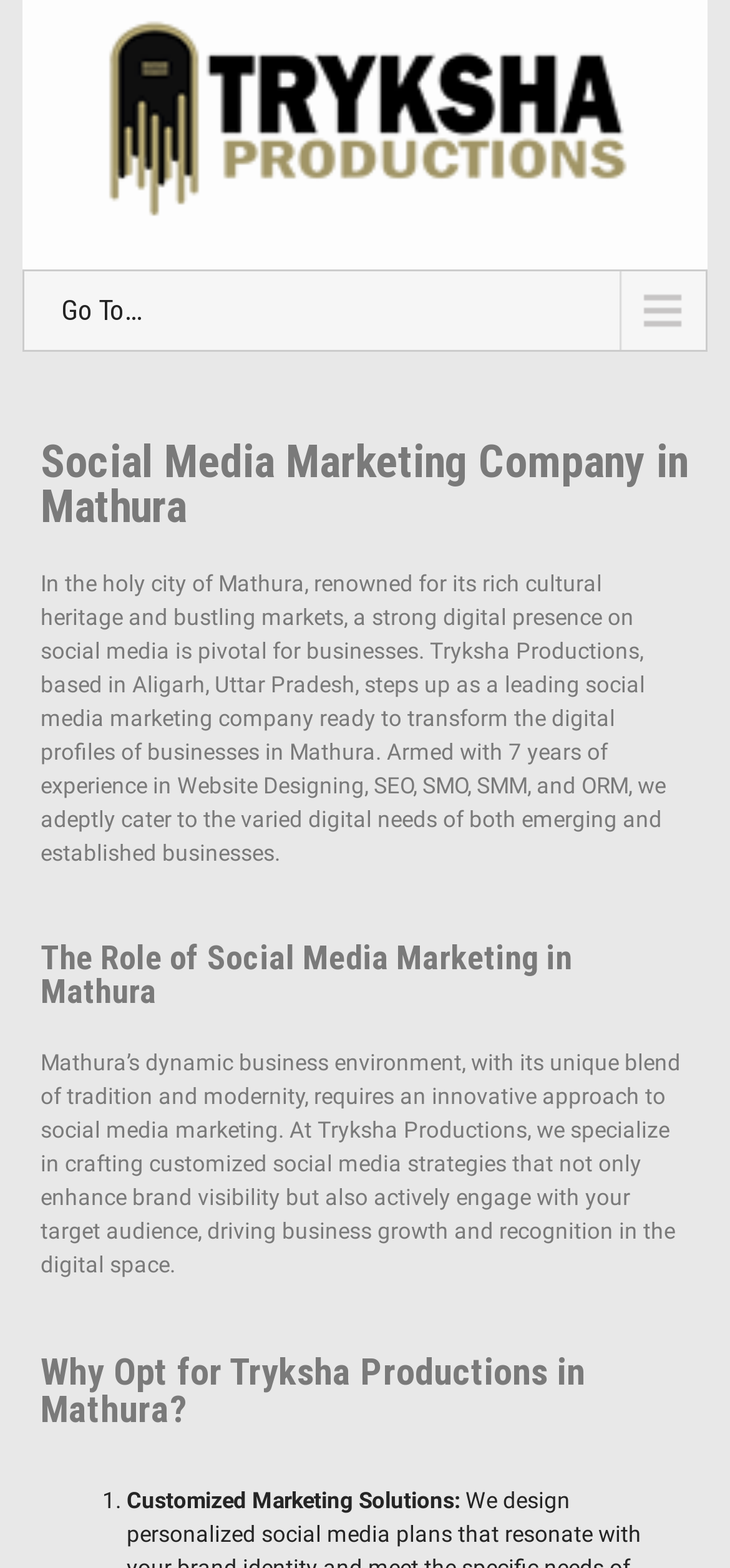Write an exhaustive caption that covers the webpage's main aspects.

The webpage is about Tryksha Productions, a leading social media marketing company in Mathura. At the top, there is a heading that reads "Social Media Marketing Company in Mathura - Tryksha Productions". Below this heading, there is a link with an image on the left side, which takes up most of the width of the page. 

Further down, there is another link that reads "Go To...". Below this link, there is a heading that reads "Social Media Marketing Company in Mathura". 

Following this heading, there is a block of text that describes the importance of having a strong digital presence on social media in Mathura, and how Tryksha Productions can help businesses in the area with their digital needs. 

Below this text, there is a heading that reads "The Role of Social Media Marketing in Mathura". This is followed by another block of text that explains the unique approach to social media marketing required in Mathura's dynamic business environment. 

Further down, there is a heading that reads "Why Opt for Tryksha Productions in Mathura?". Below this heading, there is a list with a single item, marked with a "1." marker, which describes the customized marketing solutions offered by Tryksha Productions.